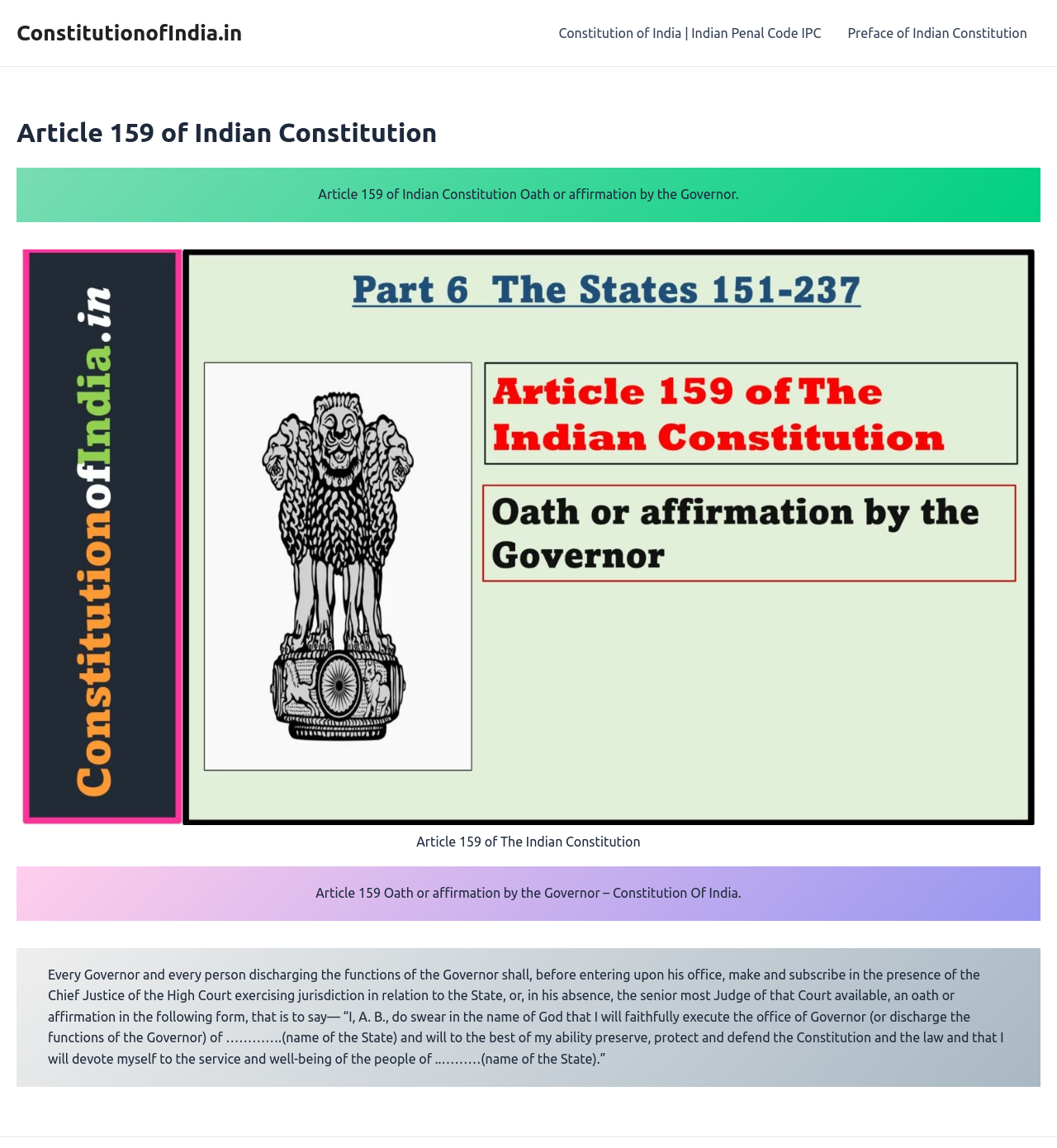Find and provide the bounding box coordinates for the UI element described here: "ConstitutionofIndia.in". The coordinates should be given as four float numbers between 0 and 1: [left, top, right, bottom].

[0.016, 0.018, 0.229, 0.039]